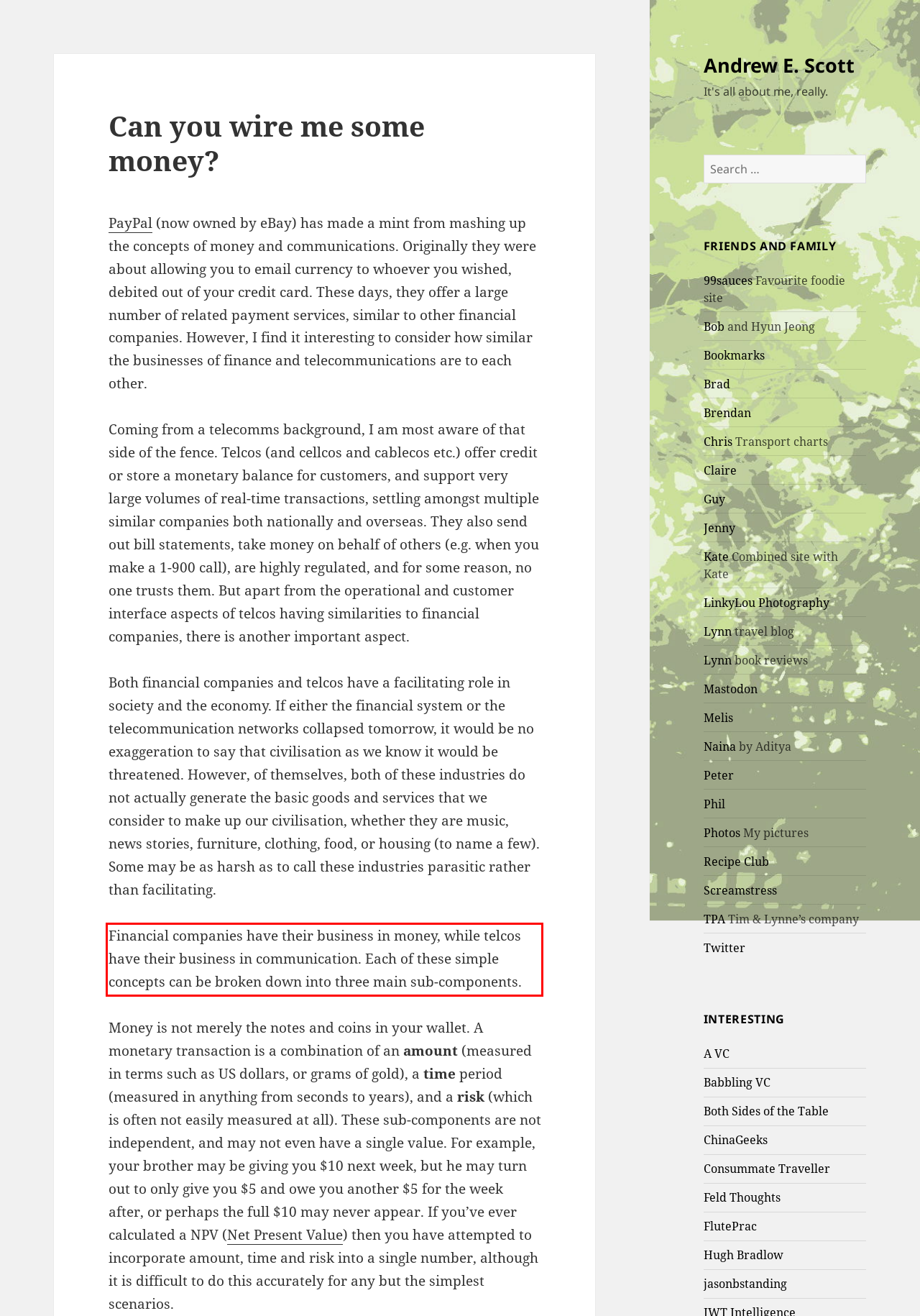Examine the webpage screenshot and use OCR to obtain the text inside the red bounding box.

Financial companies have their business in money, while telcos have their business in communication. Each of these simple concepts can be broken down into three main sub-components.